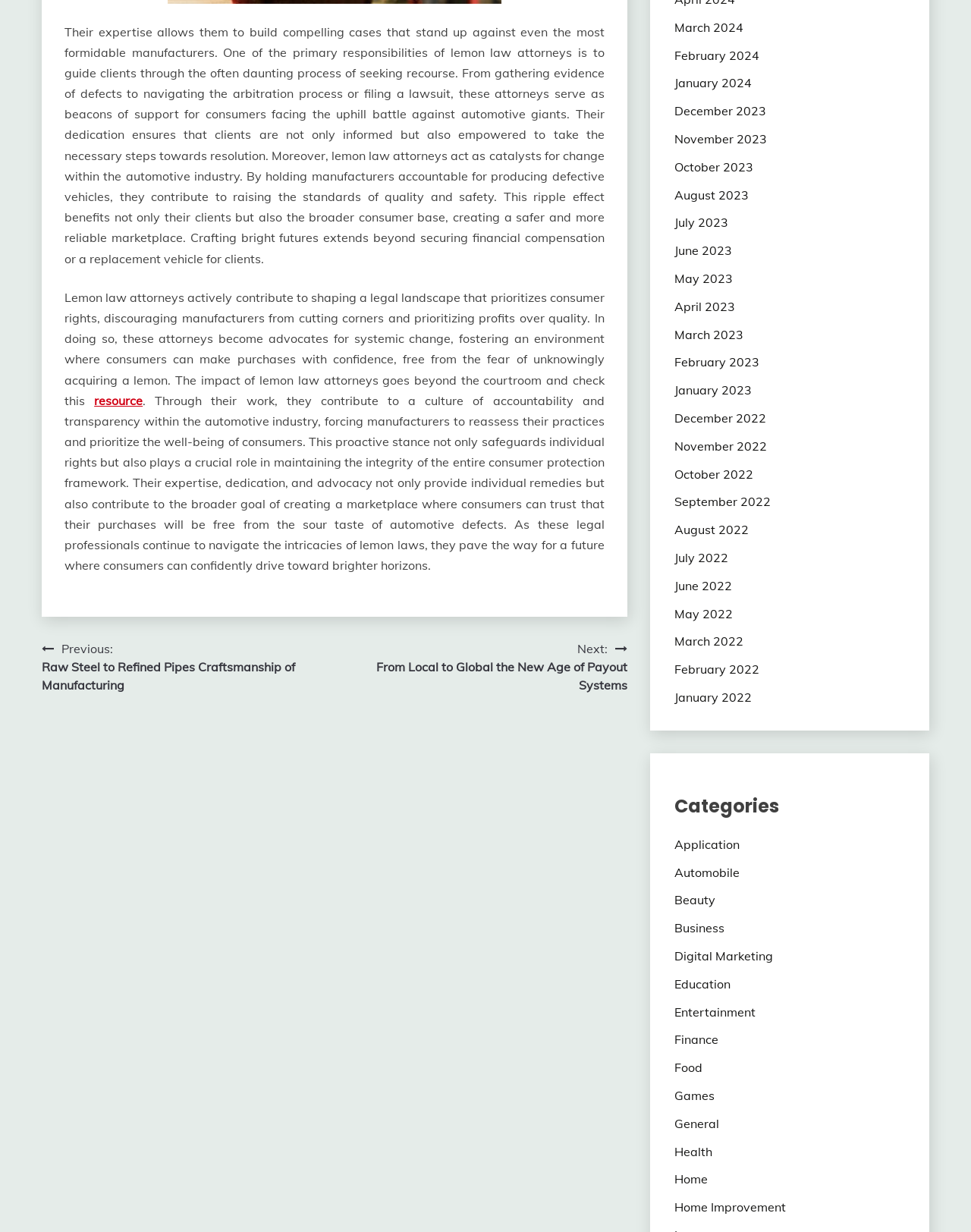What is the purpose of lemon law attorneys according to this webpage?
Look at the image and respond with a single word or a short phrase.

To guide clients and hold manufacturers accountable